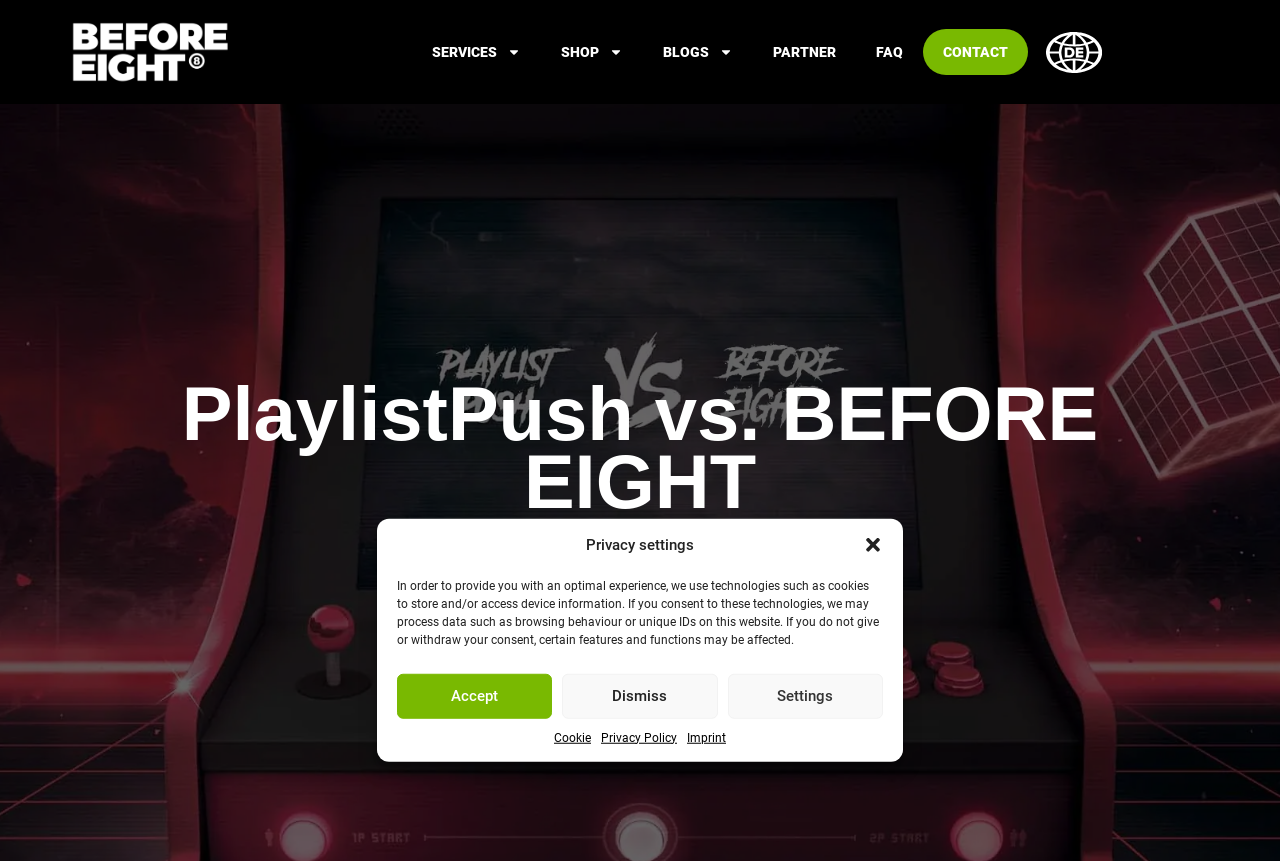Locate the bounding box coordinates of the element that should be clicked to execute the following instruction: "Click 'CONTACT'".

[0.721, 0.034, 0.803, 0.087]